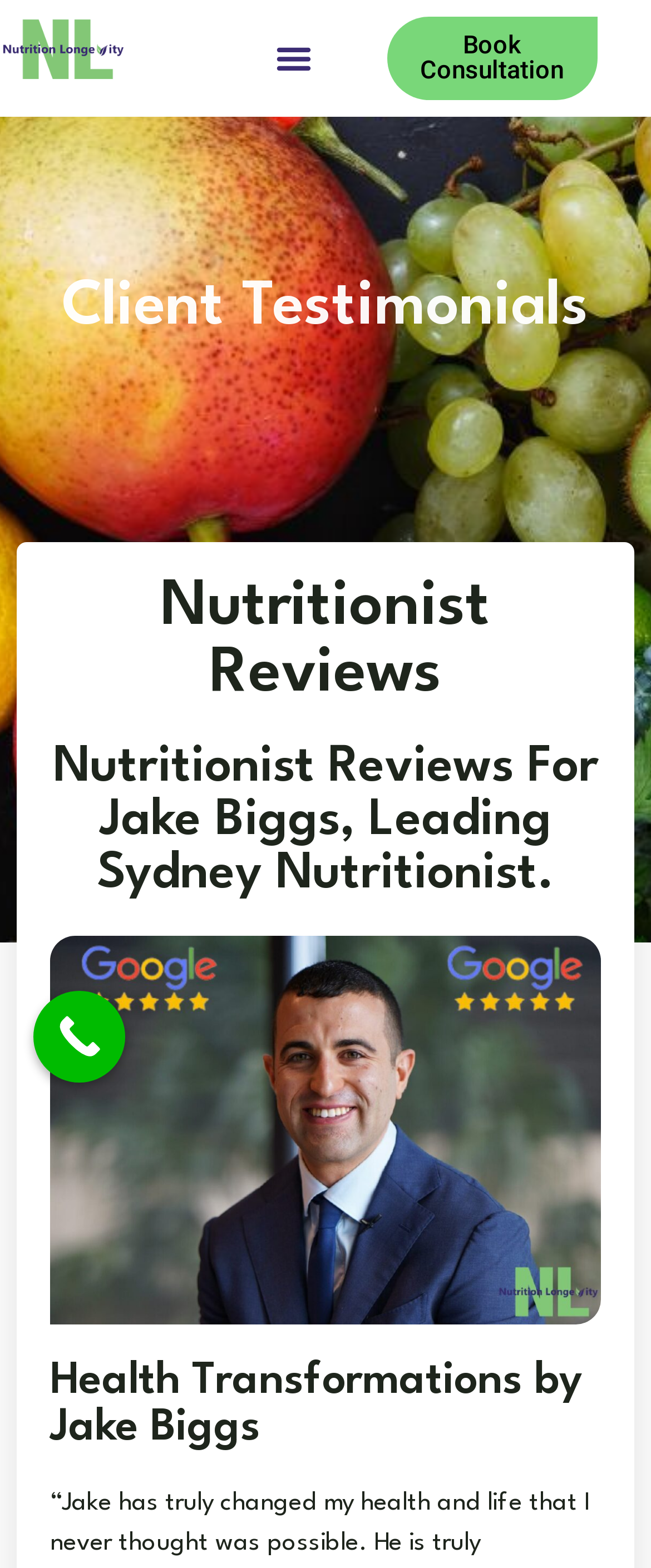What is the topic of the webpage?
Refer to the image and give a detailed answer to the question.

The topic of the webpage is nutrition, as evidenced by the presence of headings related to nutrition, such as 'Nutritionist Reviews' and 'Health Transformations by Jake Biggs'.